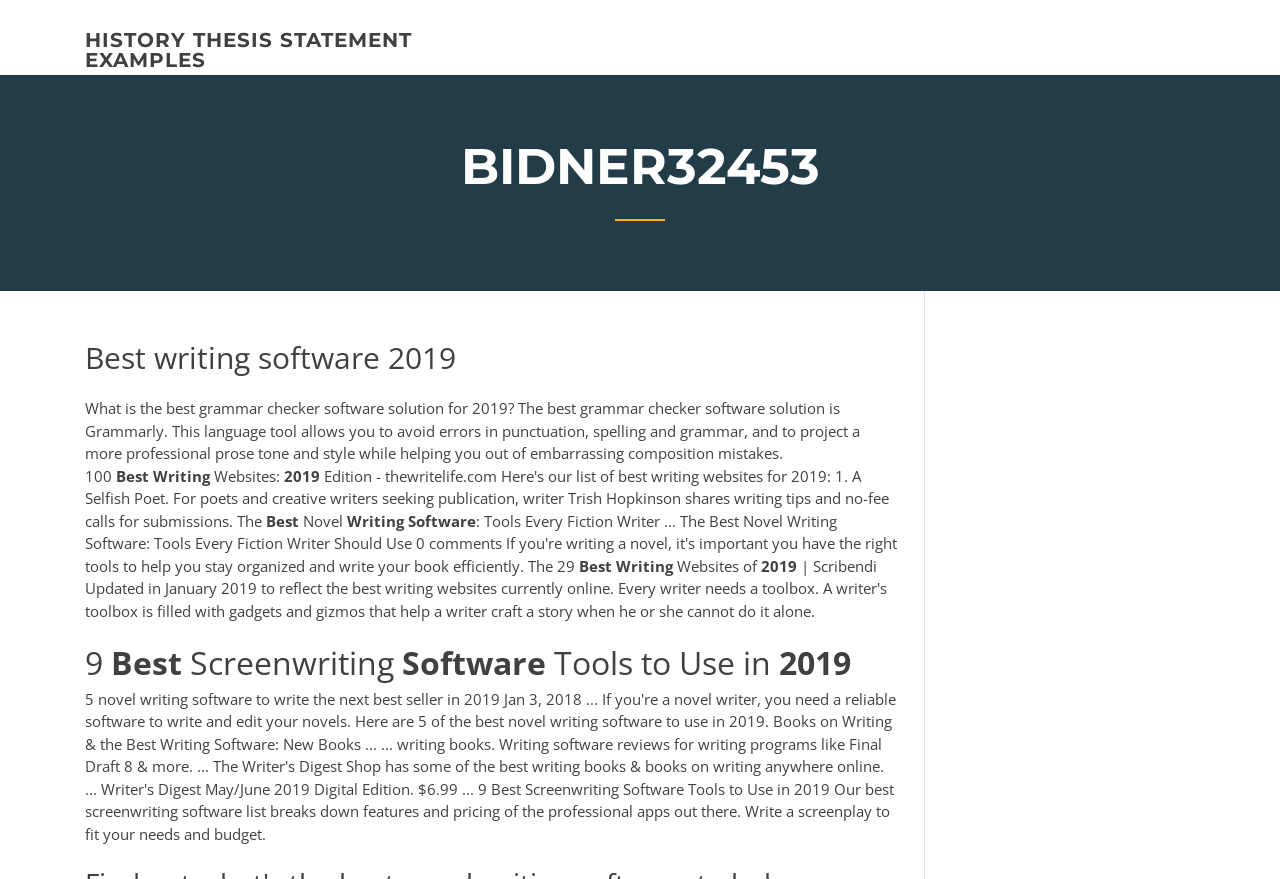Describe all the significant parts and information present on the webpage.

The webpage appears to be a resource for writers, focusing on the best writing software in 2019. At the top, there is a link to "HISTORY THESIS STATEMENT EXAMPLES". Below this link, a prominent heading "BIDNER32453" is displayed, which seems to be a title or a brand name. 

Under this heading, there is a subheading "Best writing software 2019" followed by a descriptive paragraph that explains the benefits of using Grammarly, a grammar checker software. This paragraph is positioned near the top of the page, taking up a significant amount of vertical space.

To the right of the paragraph, there are several short text elements arranged vertically, including "100", "Writing", "Websites:", and "2019". These elements appear to be some sort of categorization or filtering system.

Below the paragraph, there is another section with multiple short text elements, including "Best", "Novel", "Writing", "Software", and "Best" again. These elements seem to be related to writing and software, possibly representing different categories or options.

Further down the page, there is a heading "9 Best Screenwriting Software Tools to Use in 2019", which suggests that the webpage may provide a list of recommended software tools for screenwriters. Overall, the webpage appears to be a resource for writers, providing information and recommendations on writing software and tools.